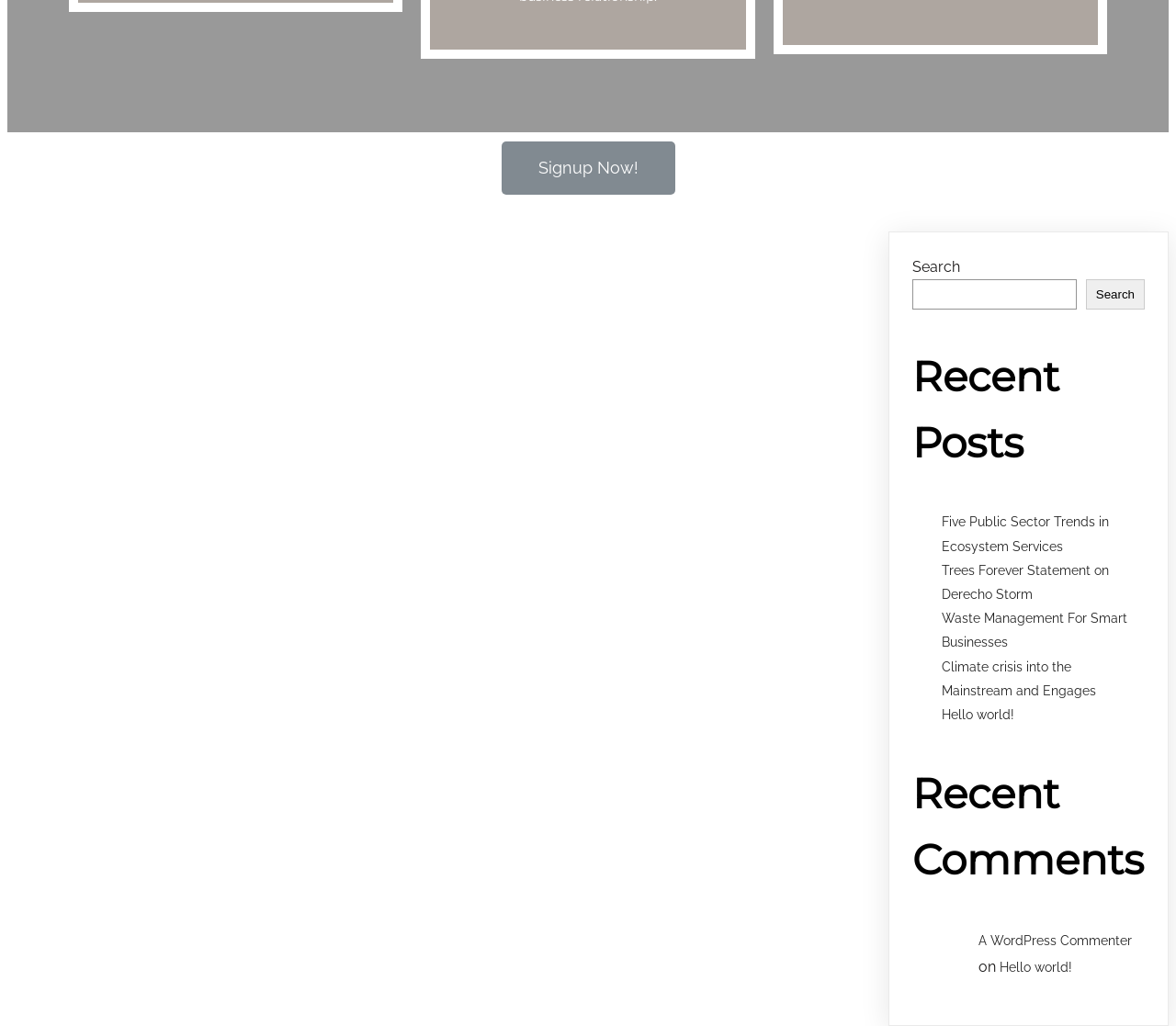From the webpage screenshot, identify the region described by parent_node: Search name="s". Provide the bounding box coordinates as (top-left x, top-left y, bottom-right x, bottom-right y), with each value being a floating point number between 0 and 1.

[0.776, 0.272, 0.915, 0.301]